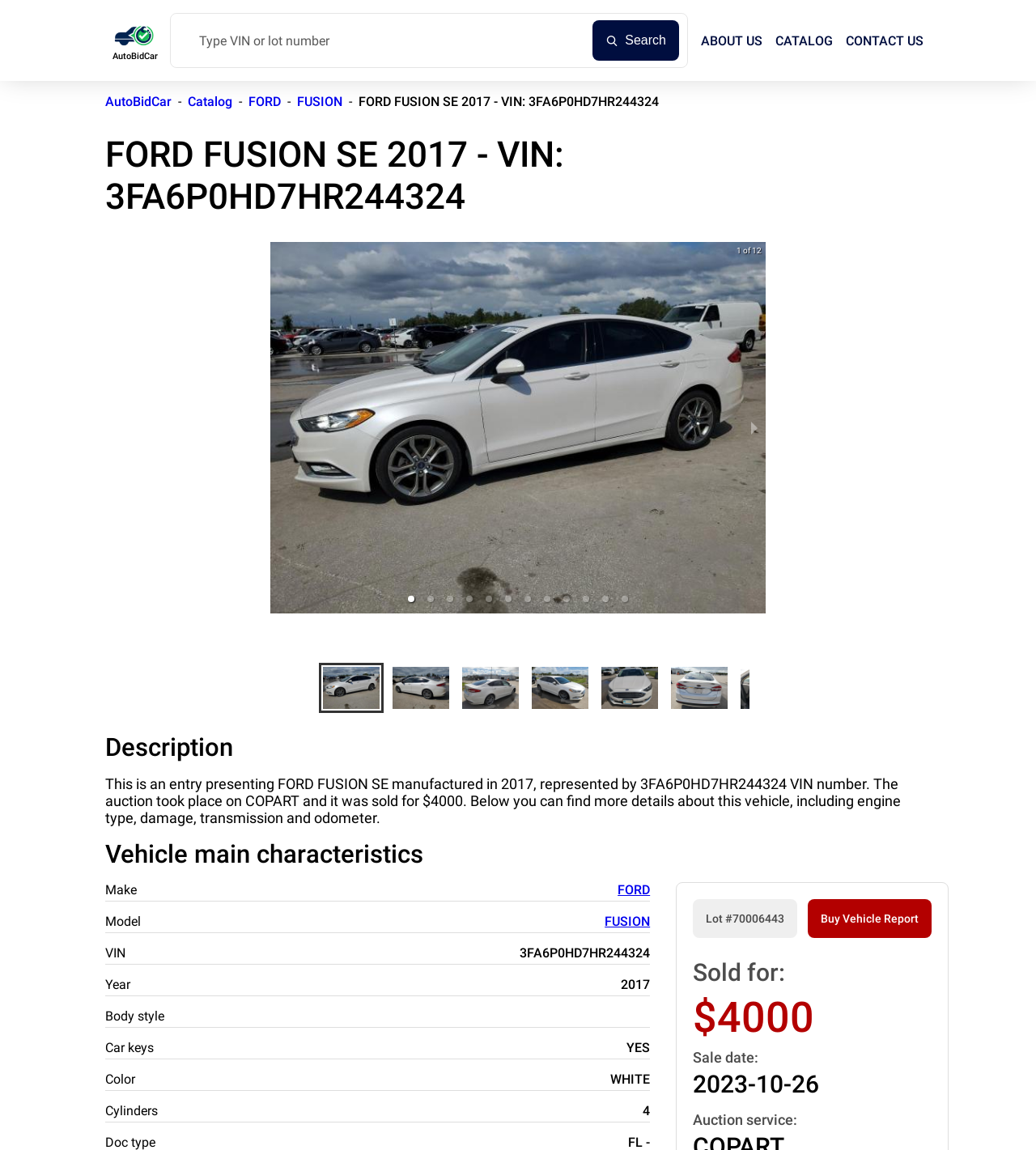Using the provided element description: "aria-label="next slide / item"", identify the bounding box coordinates. The coordinates should be four floats between 0 and 1 in the order [left, top, right, bottom].

[0.716, 0.576, 0.739, 0.592]